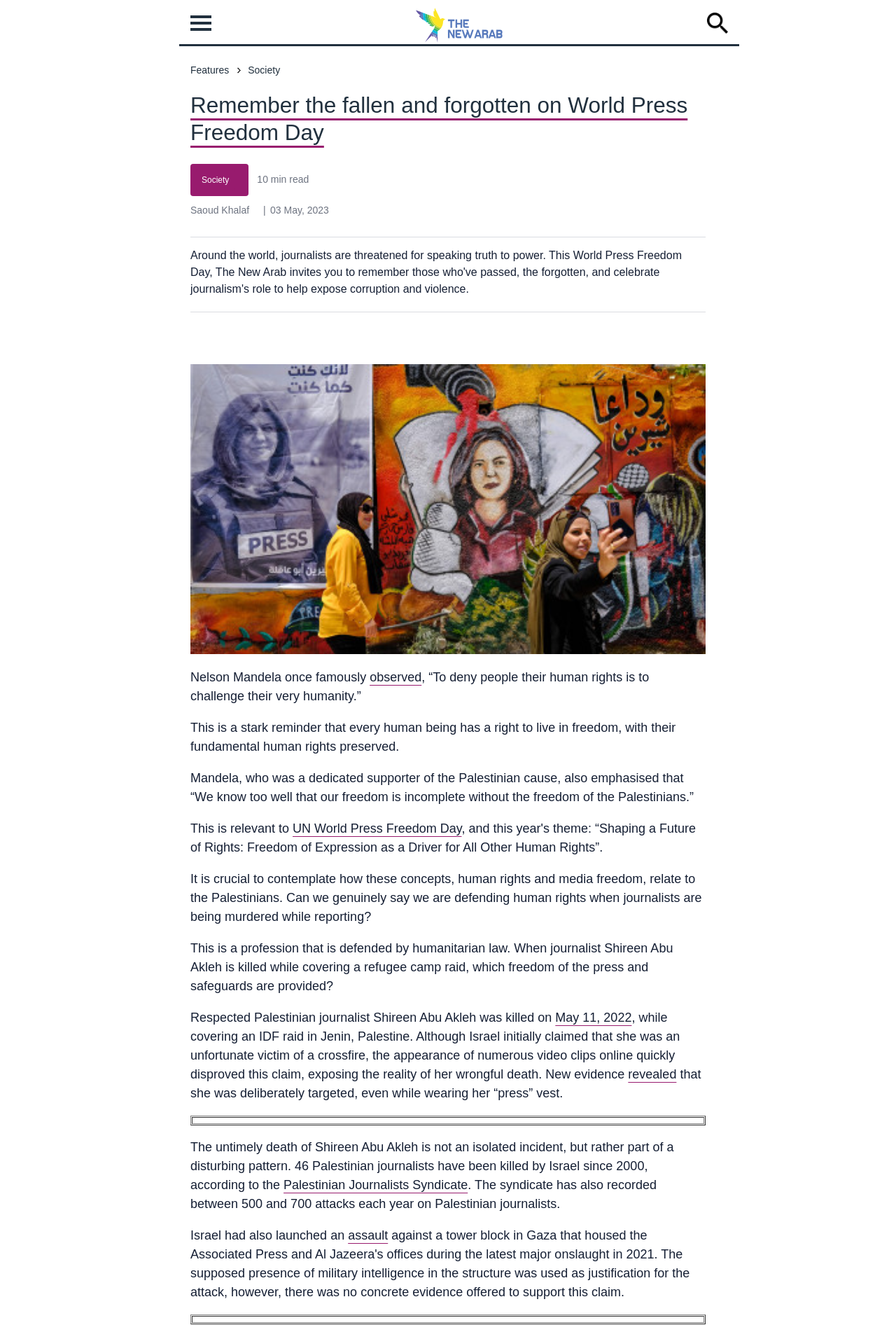Use a single word or phrase to answer the following:
Who is the author of the article?

Saoud Khalaf